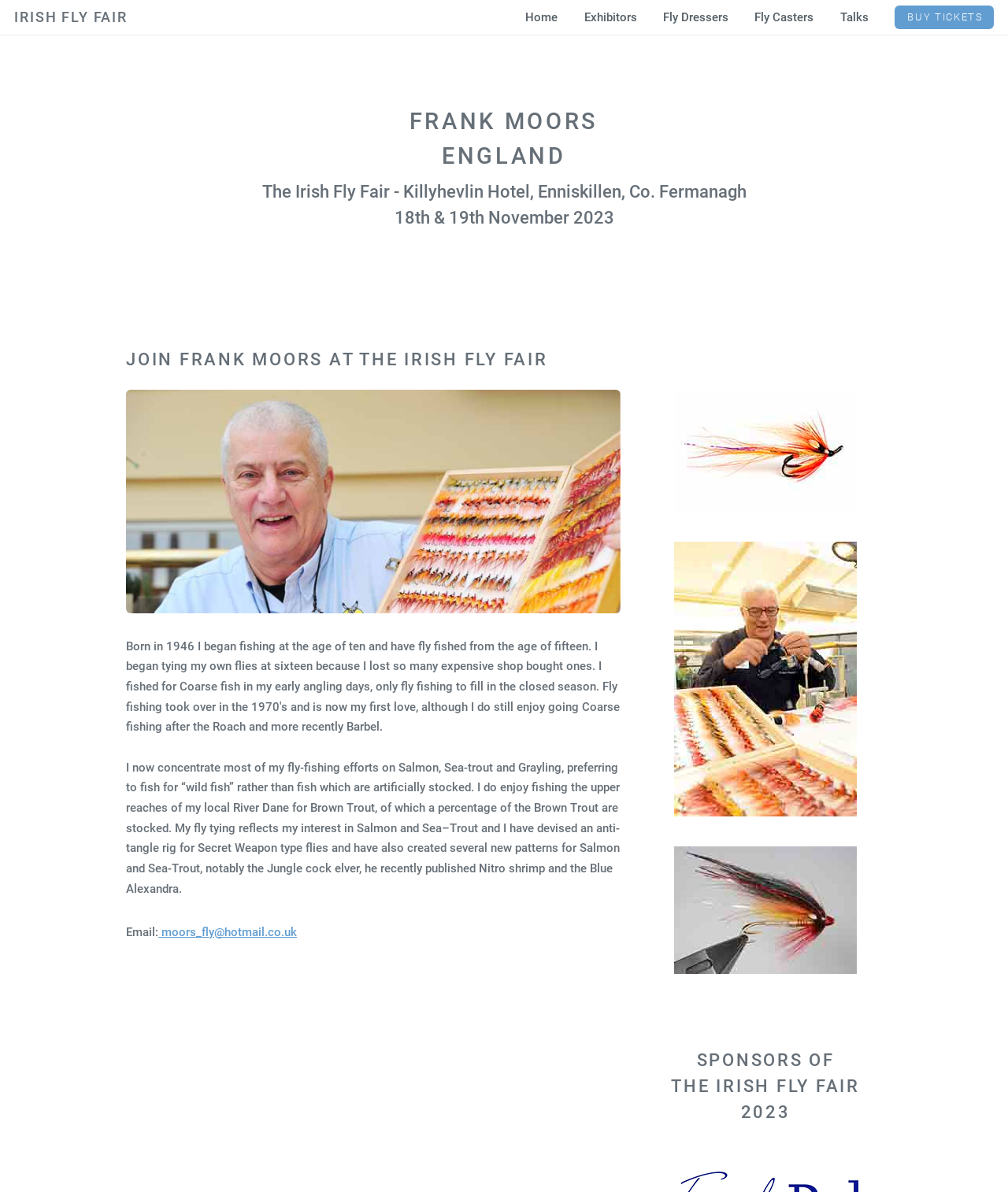Determine the bounding box for the UI element that matches this description: "Irish Fly Fair".

[0.014, 0.007, 0.127, 0.021]